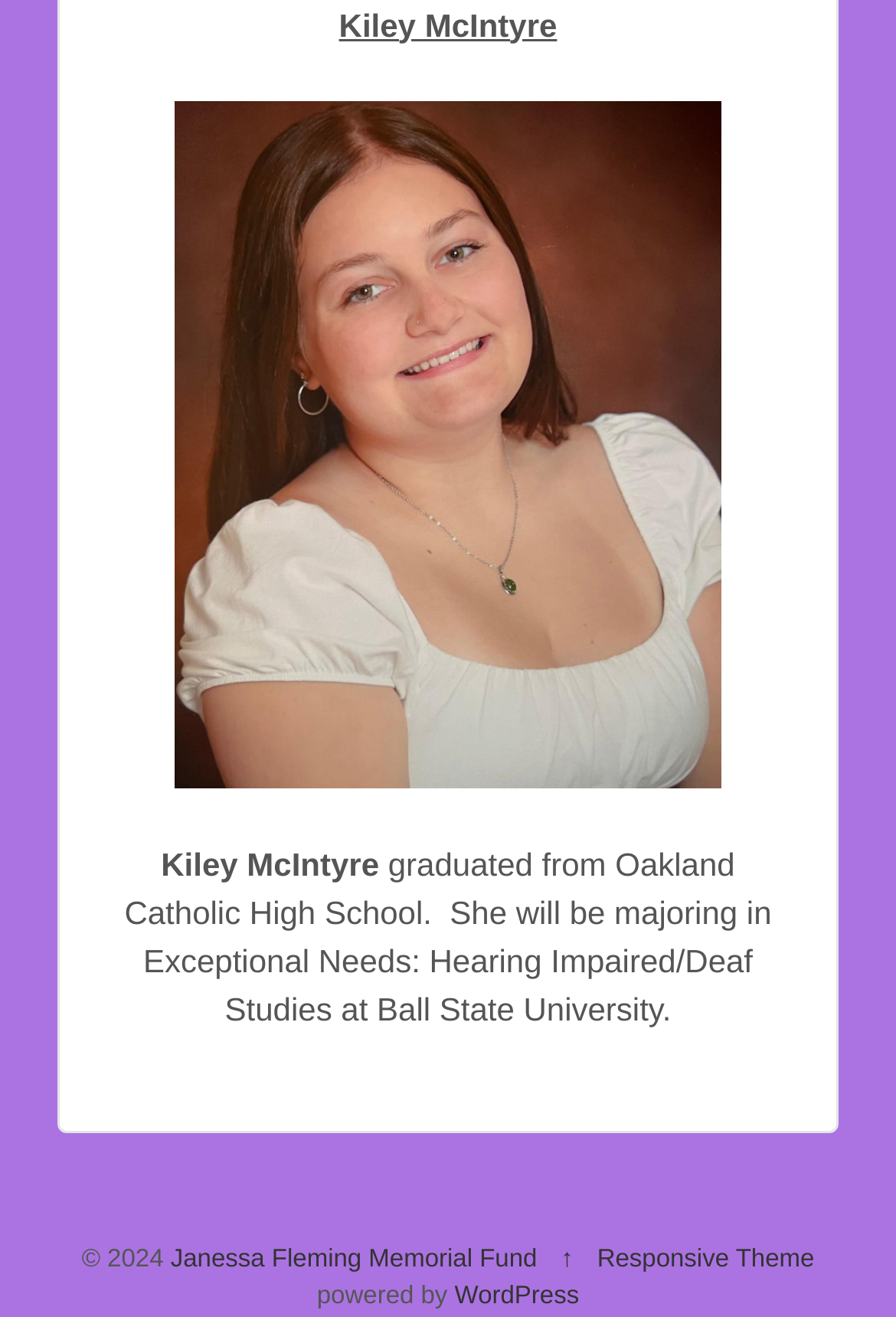Respond to the question below with a single word or phrase:
What is the name of the memorial fund mentioned?

Janessa Fleming Memorial Fund